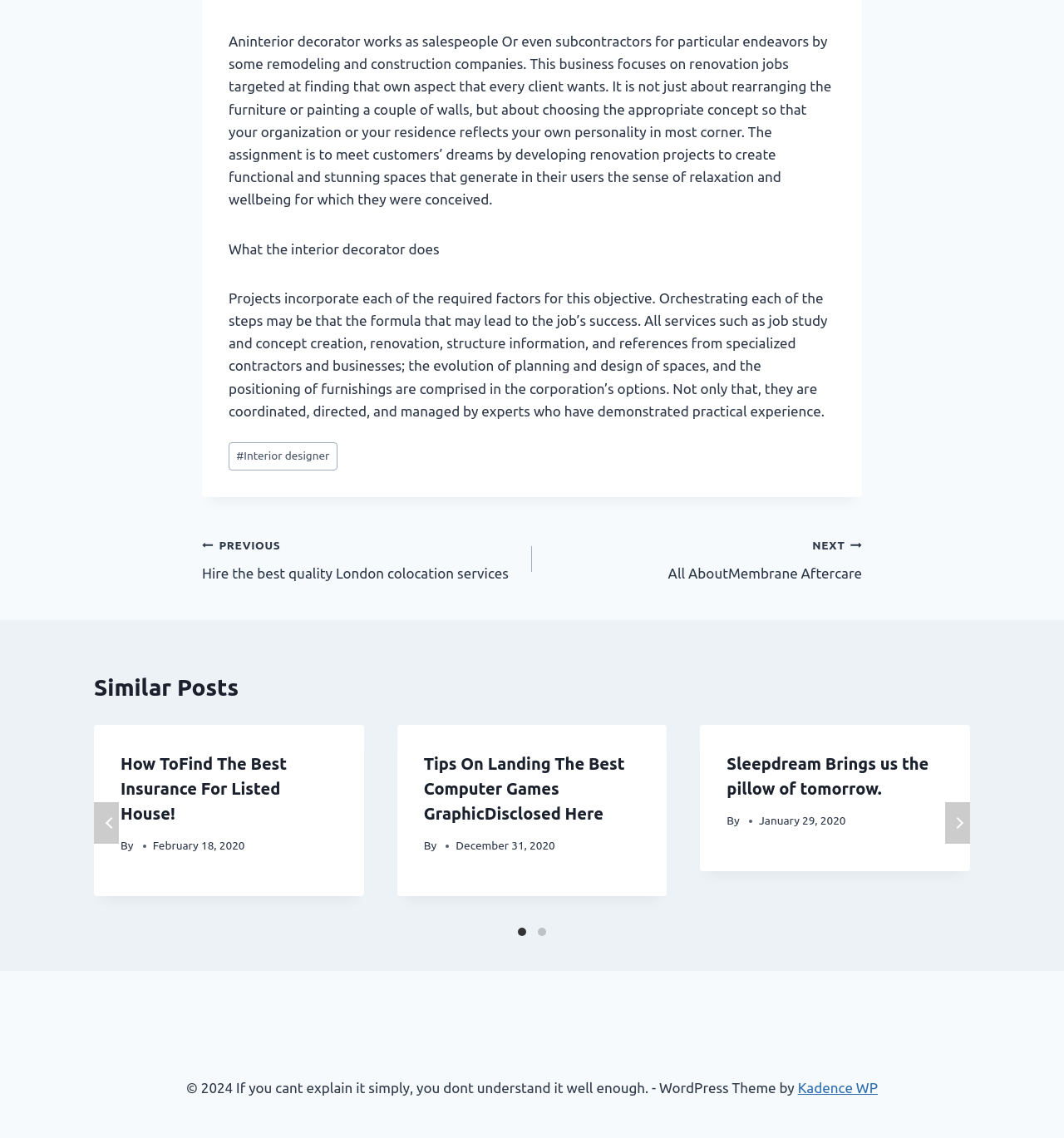Please identify the bounding box coordinates of the clickable area that will fulfill the following instruction: "Click on the 'Interior designer' link". The coordinates should be in the format of four float numbers between 0 and 1, i.e., [left, top, right, bottom].

[0.215, 0.388, 0.317, 0.414]